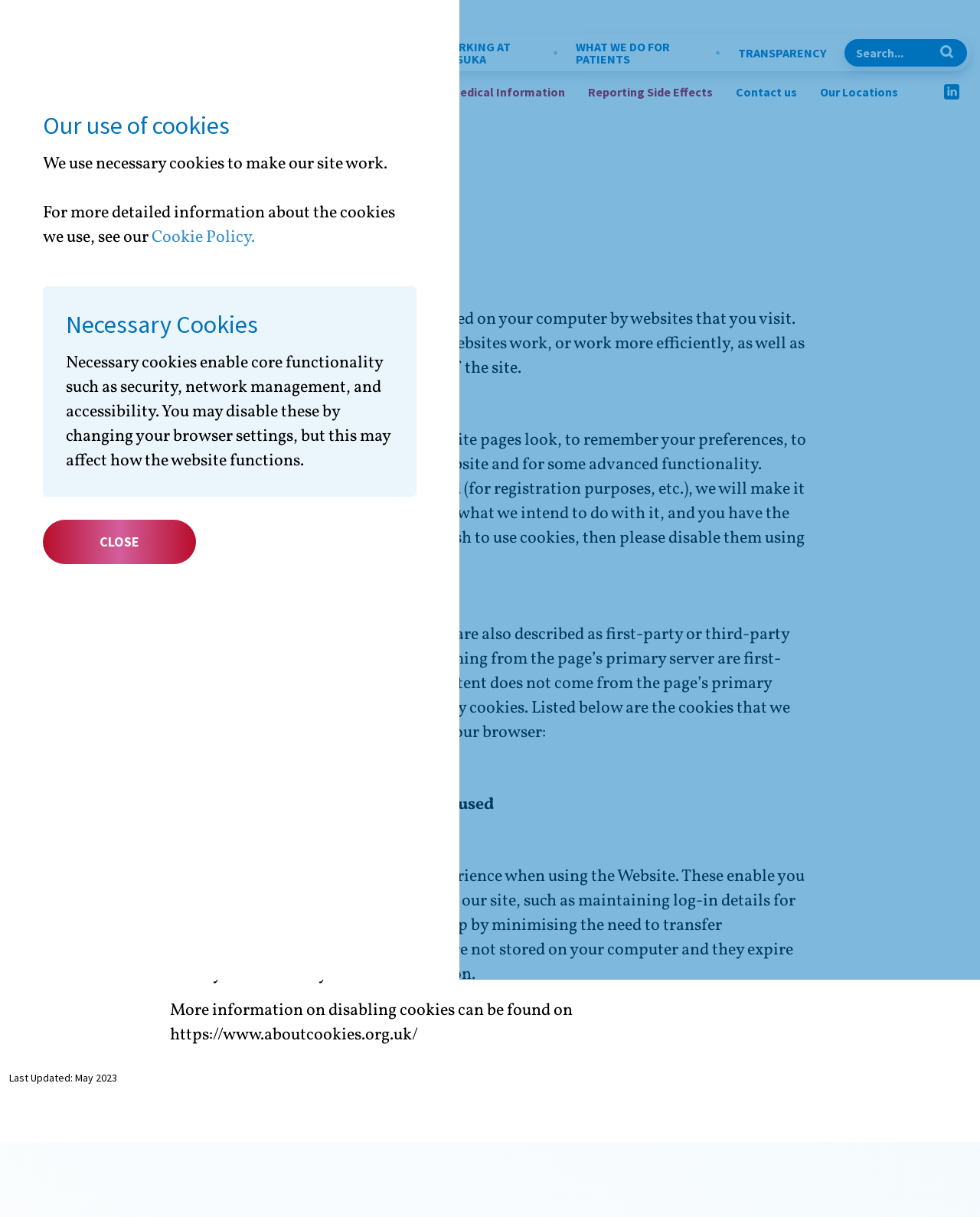What type of cookies are used by this website?
Based on the screenshot, answer the question with a single word or phrase.

Session cookies